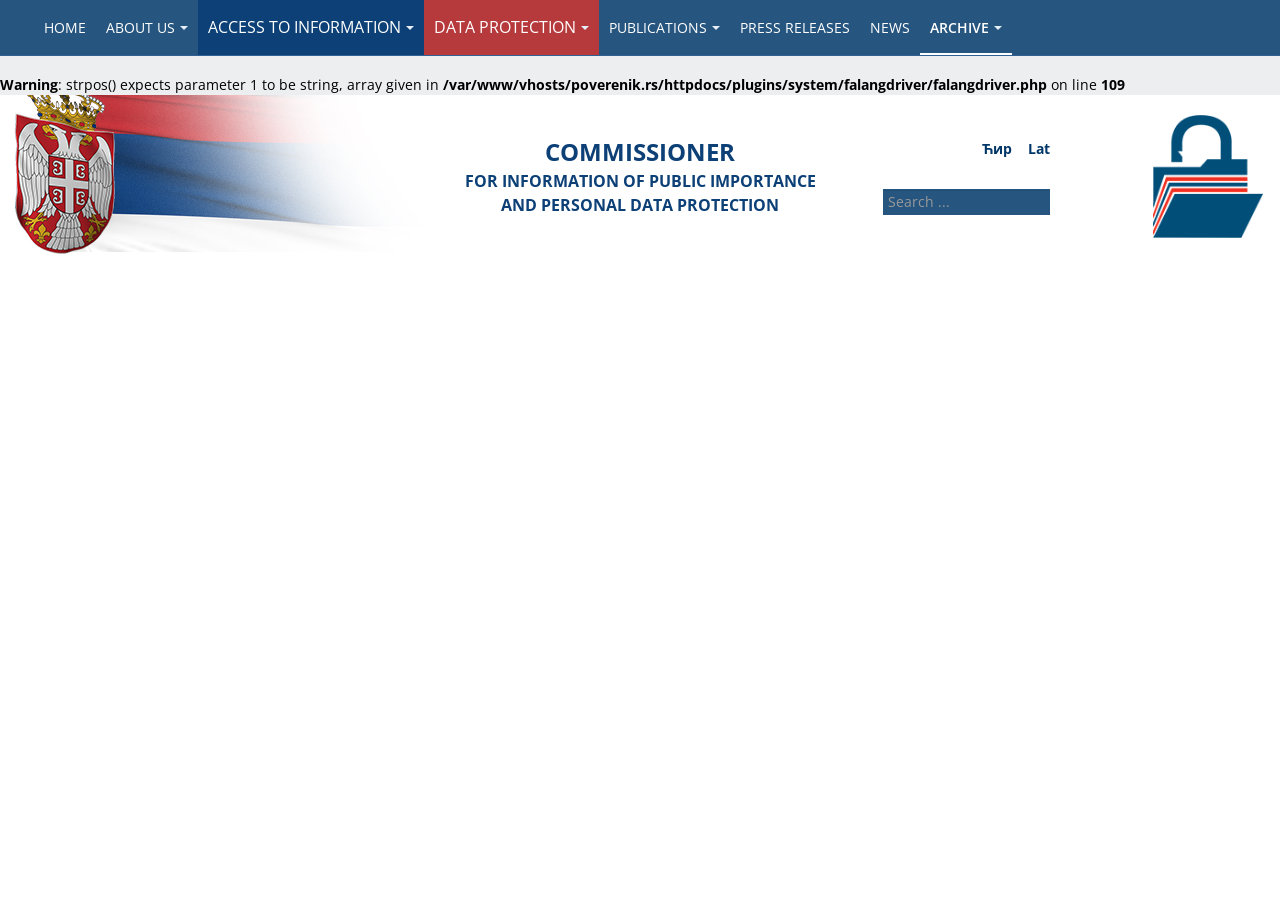Determine the bounding box coordinates for the area that needs to be clicked to fulfill this task: "View Visual Art: Inclusive Tours at IMMA event". The coordinates must be given as four float numbers between 0 and 1, i.e., [left, top, right, bottom].

None